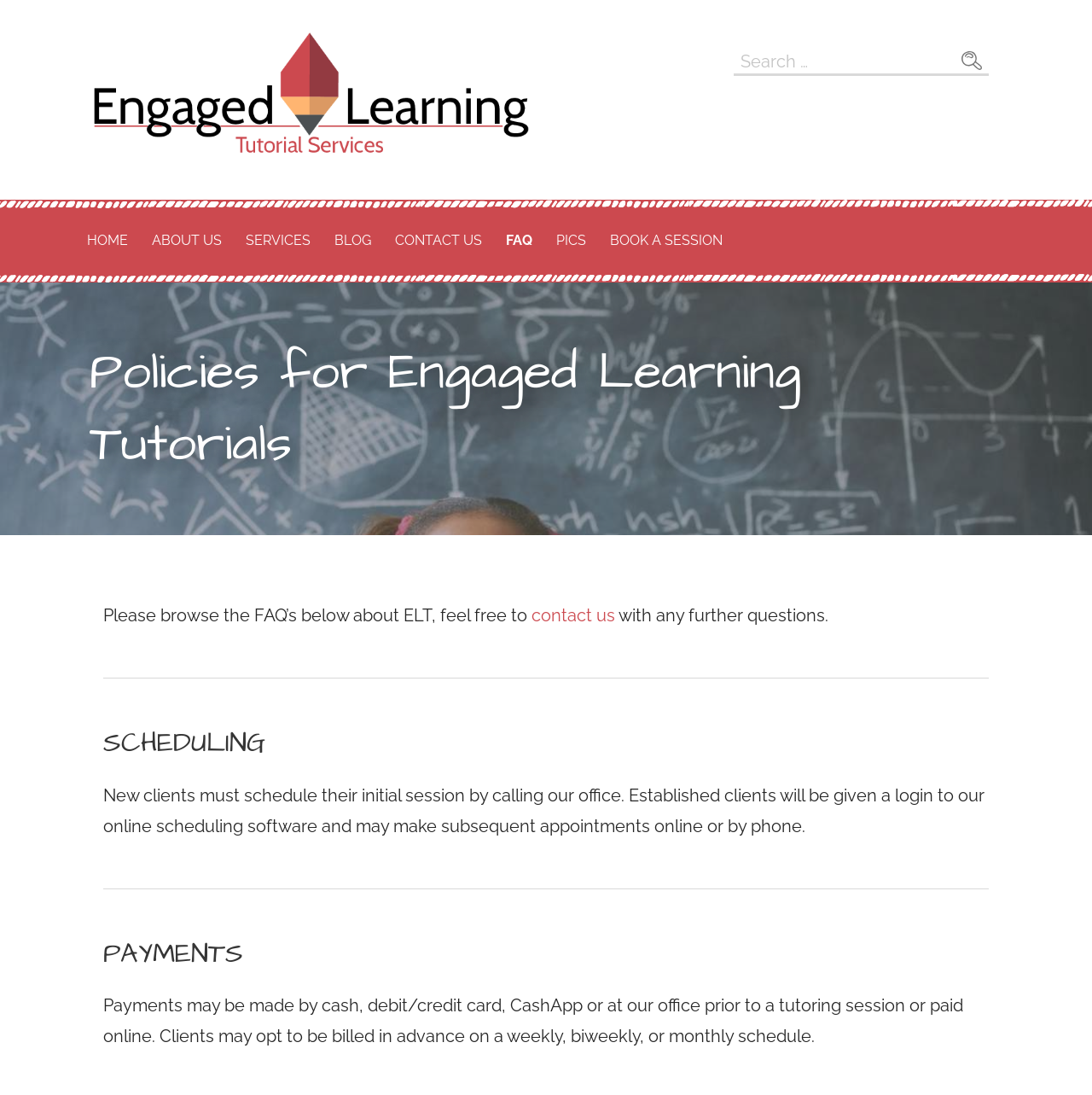Review the image closely and give a comprehensive answer to the question: Is there a way to contact the organization?

There is a link with the text 'contact us' at the top of the webpage, and also a mention of contacting the organization in the first paragraph under the main heading. This suggests that there is a way to contact the organization, although the exact contact information is not provided on this webpage.